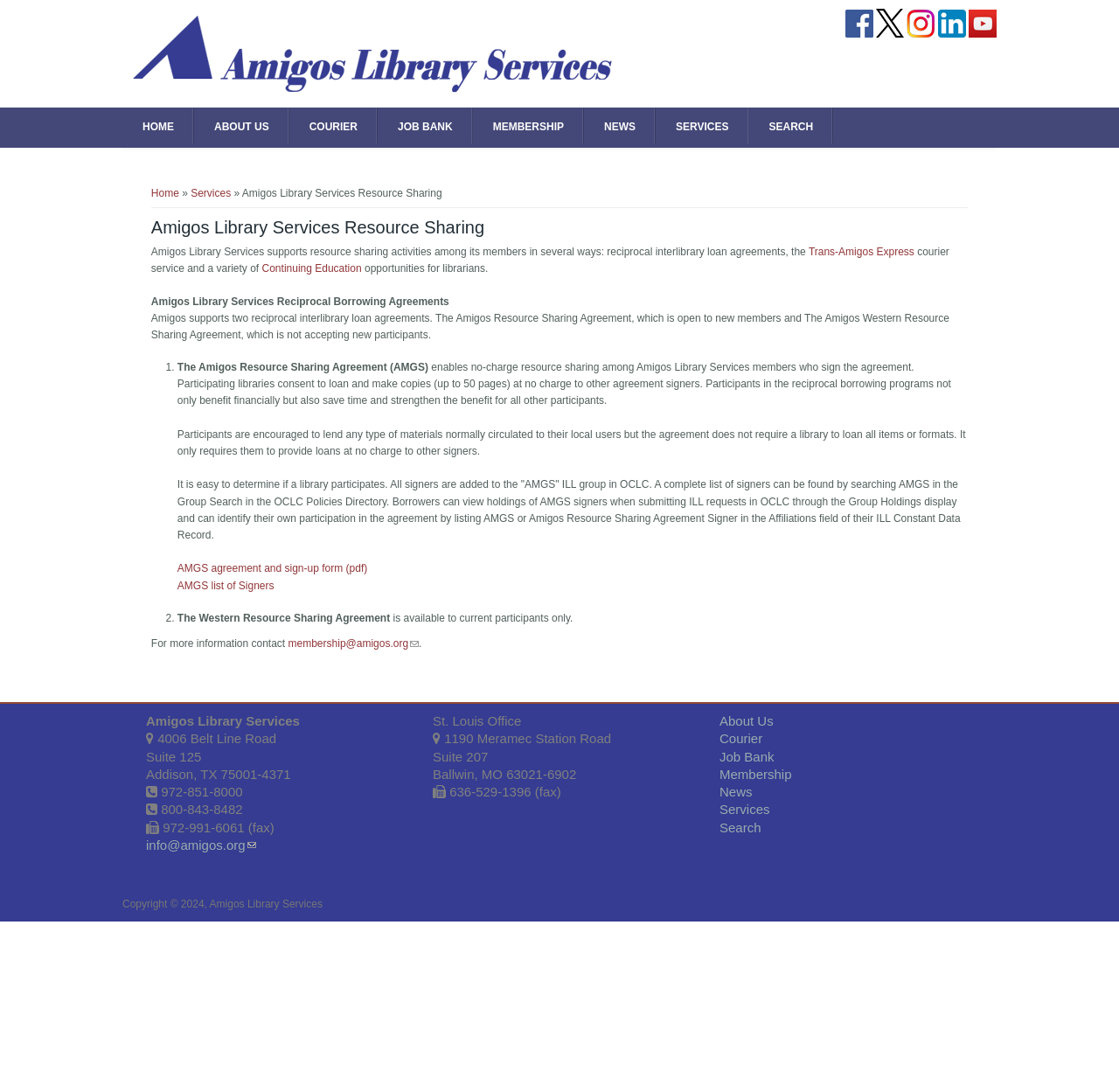Can you specify the bounding box coordinates of the area that needs to be clicked to fulfill the following instruction: "Contact membership"?

[0.257, 0.584, 0.374, 0.595]